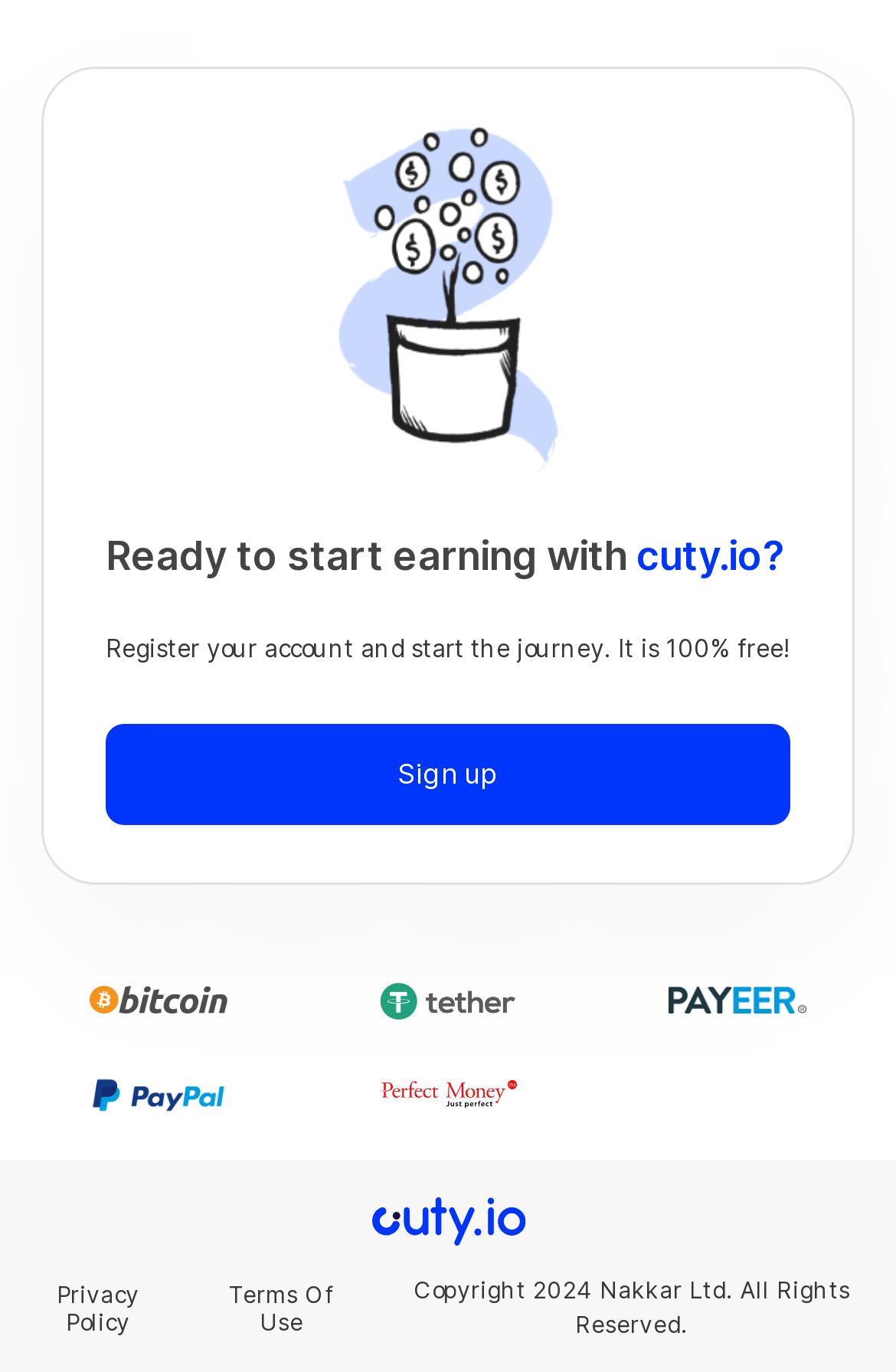Find the bounding box coordinates for the UI element whose description is: "Terms Of Use". The coordinates should be four float numbers between 0 and 1, in the format [left, top, right, bottom].

[0.242, 0.933, 0.386, 0.973]